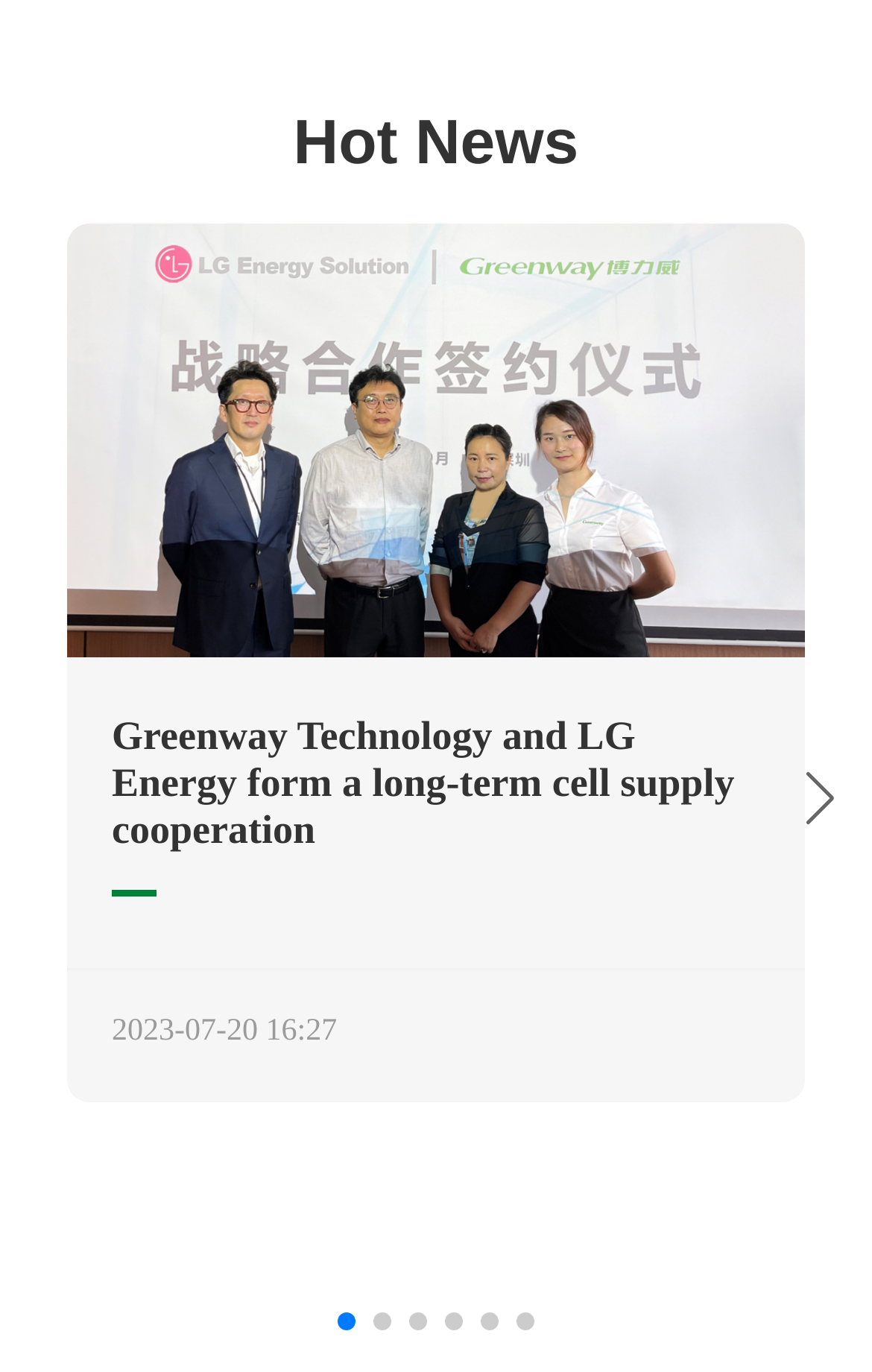What is the title of the news section?
Please describe in detail the information shown in the image to answer the question.

The title of the news section is 'Hot News' which is indicated by the StaticText element with the text 'Hot News' at the top of the webpage.